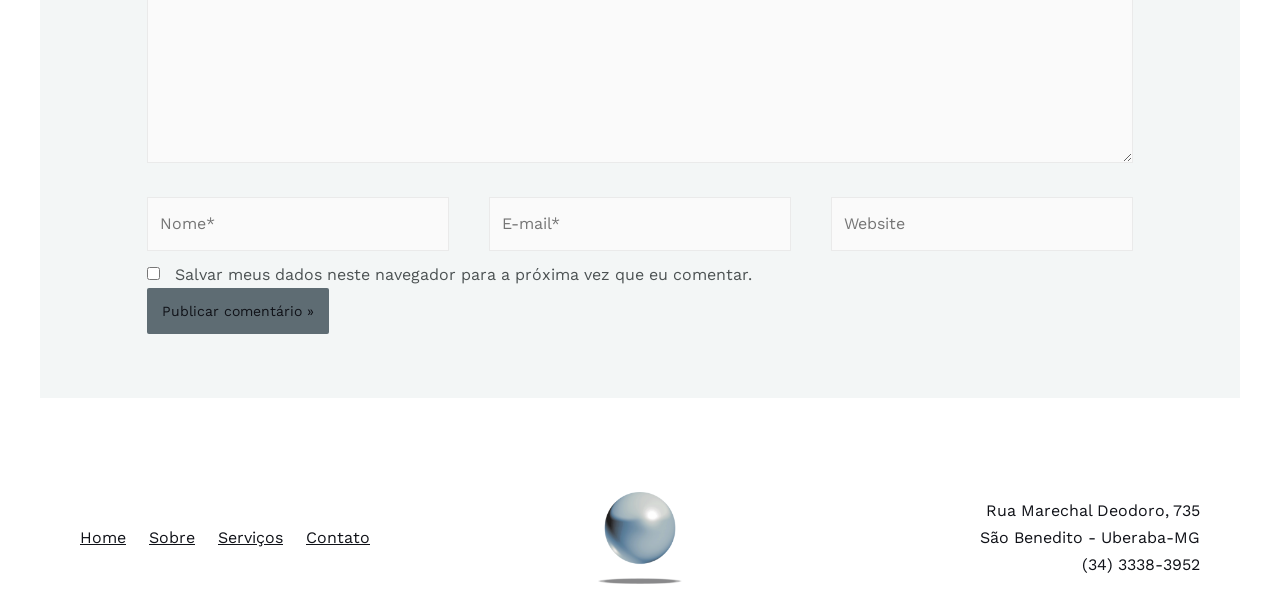Locate the bounding box coordinates of the element you need to click to accomplish the task described by this instruction: "Check the save my data checkbox".

[0.115, 0.434, 0.125, 0.455]